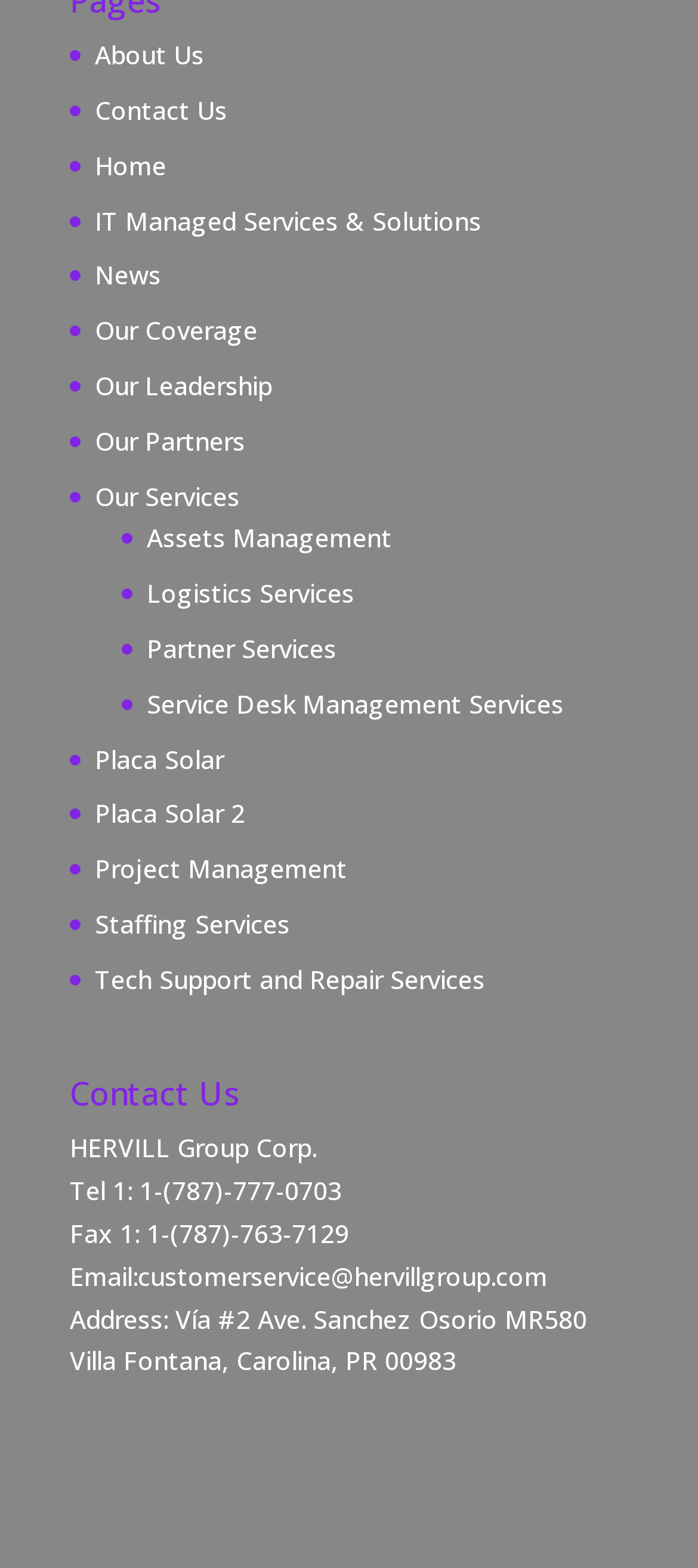Based on the image, please respond to the question with as much detail as possible:
What is the fax number?

I found the fax number '1-(787)-763-7129' in the StaticText element with the bounding box coordinates [0.1, 0.776, 0.5, 0.797].